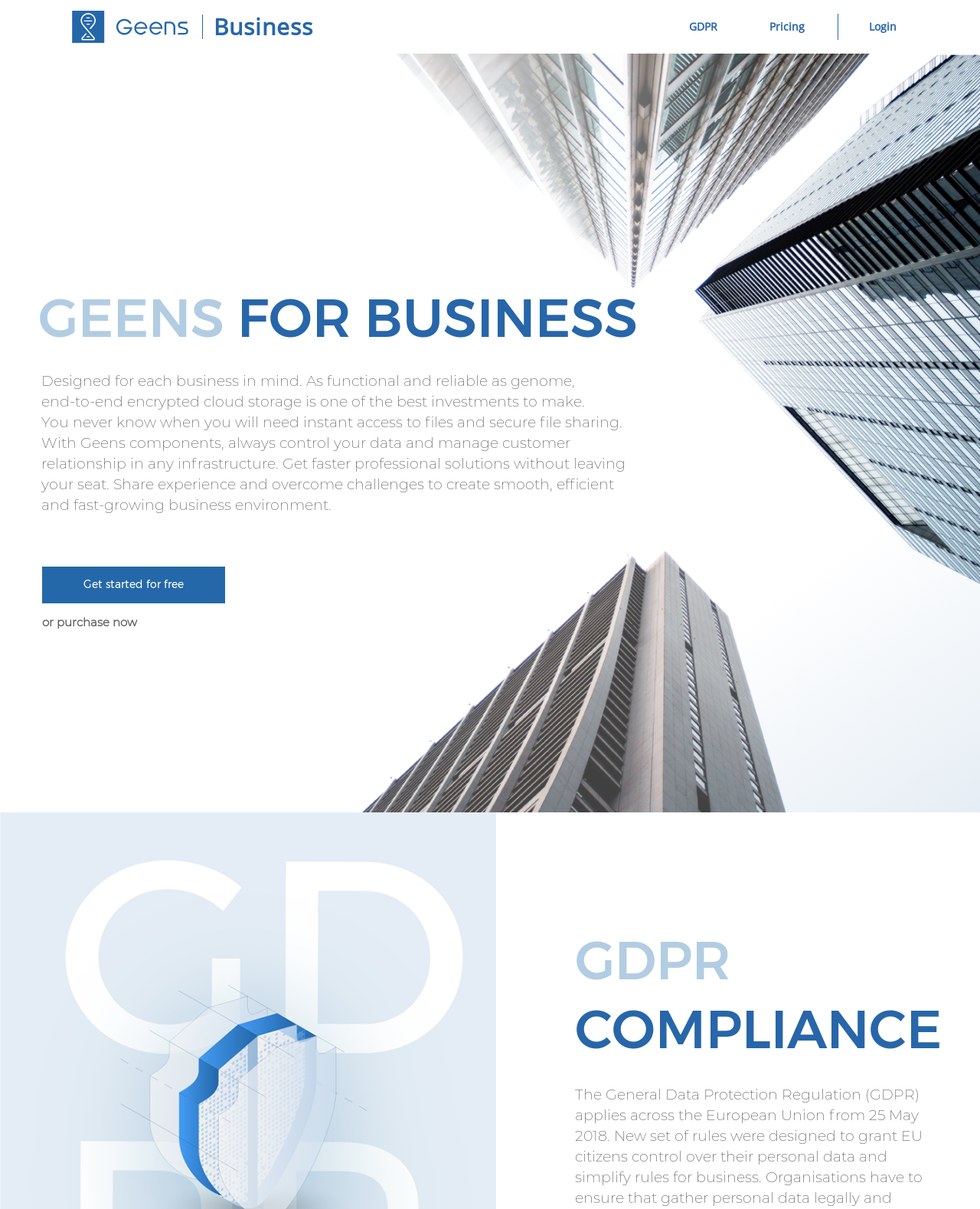What is the tone of the webpage content?
Could you give a comprehensive explanation in response to this question?

The language and tone used on the webpage are formal and professional, indicating that Geens is a business-oriented platform that aims to provide reliable and secure solutions for its customers.